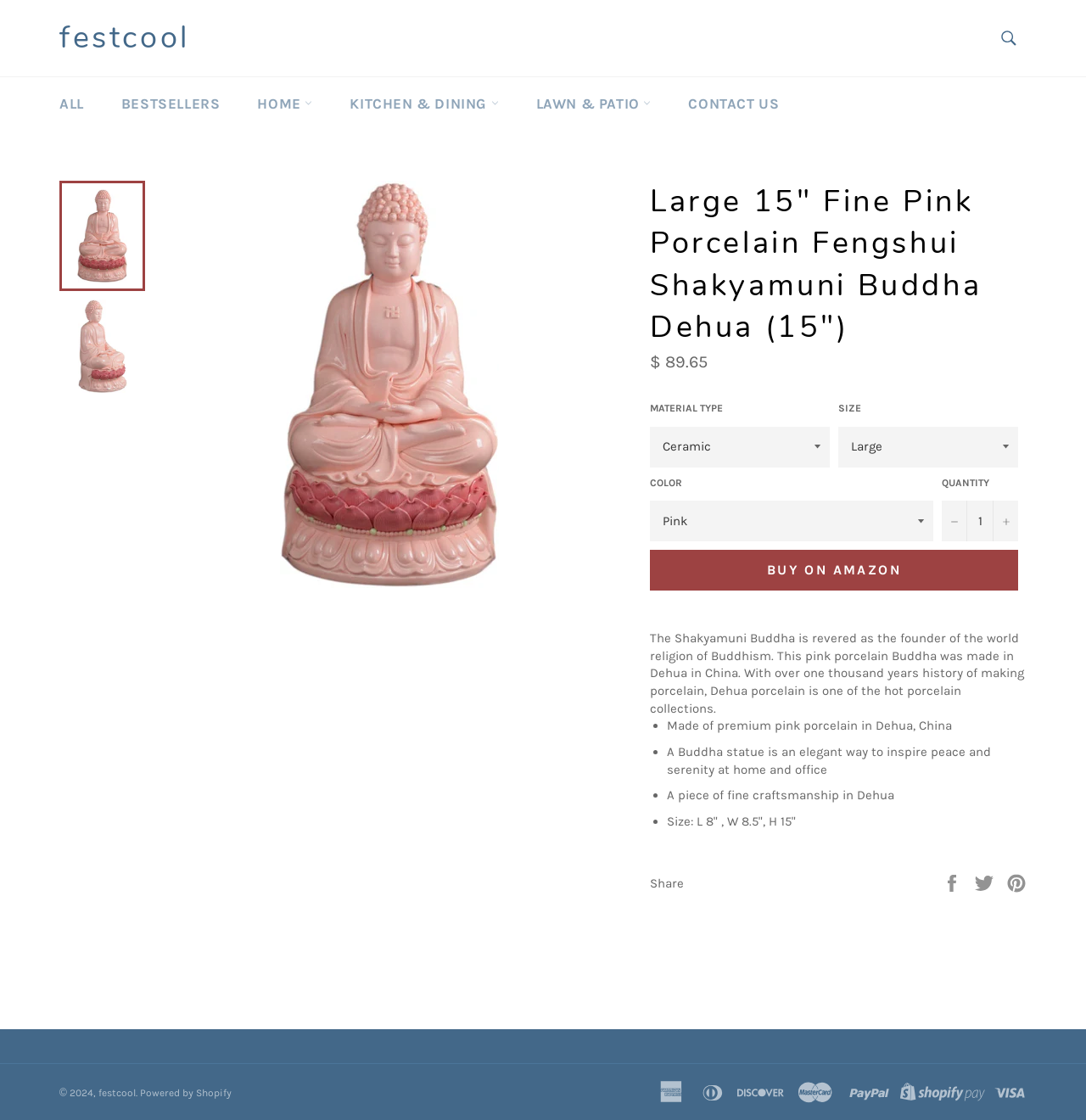Please provide a detailed answer to the question below by examining the image:
What is the size of the Buddha statue?

I found the size of the Buddha statue by looking at the product description, which mentions 'Size: L 8", W 8.5", H 15"'.